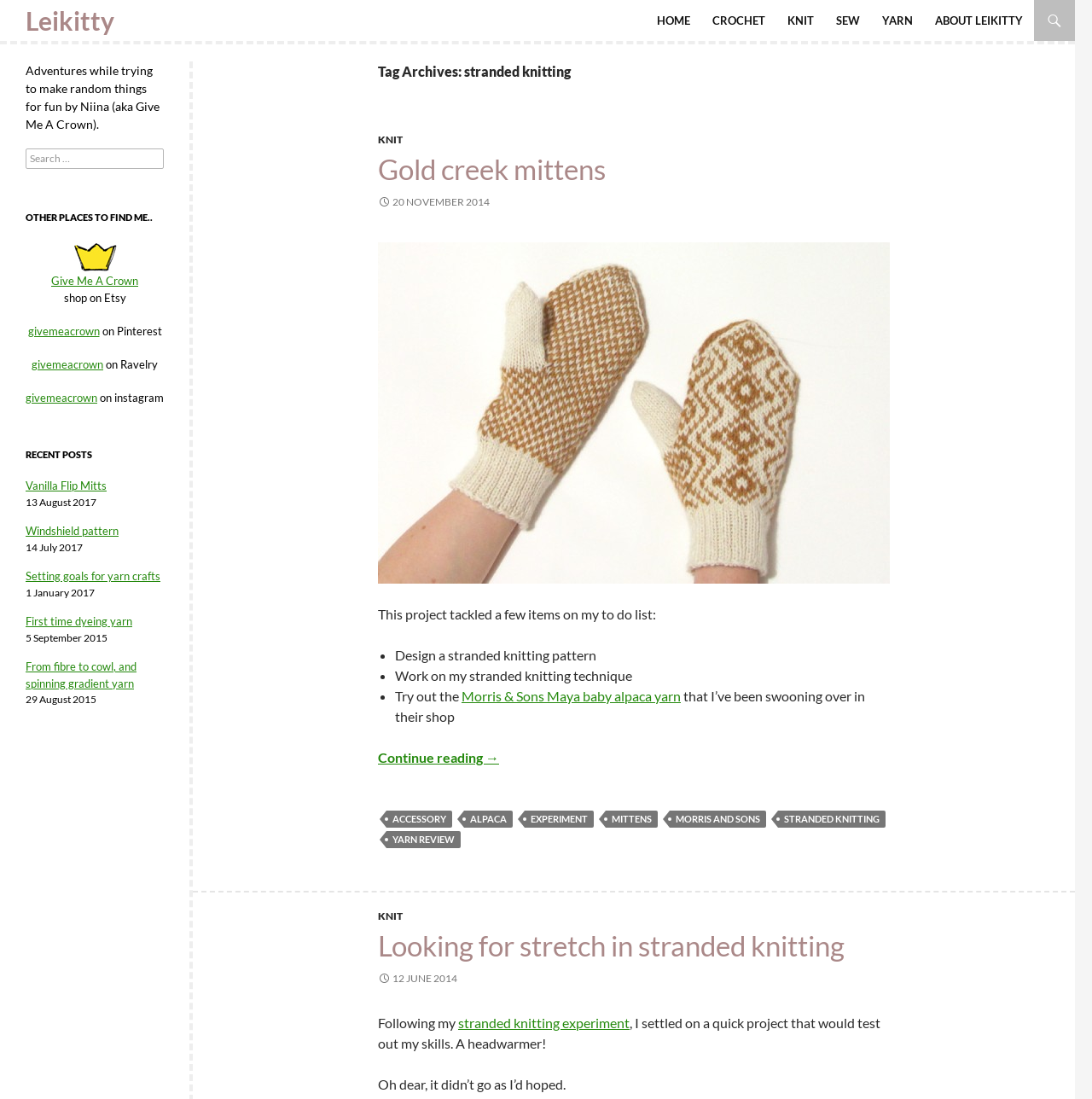What type of crafts are discussed on this website?
Answer the question using a single word or phrase, according to the image.

Knitting, crochet, sewing